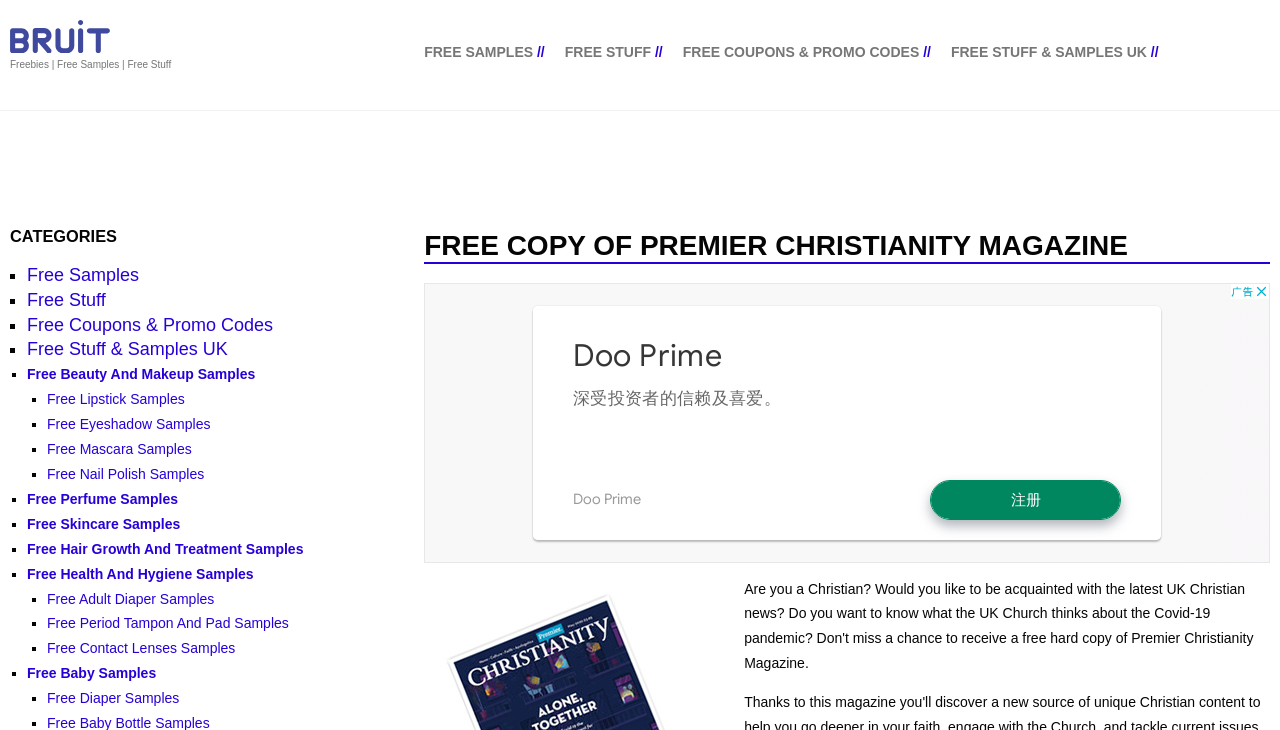What is the main category of free samples?
Provide a one-word or short-phrase answer based on the image.

Freebies